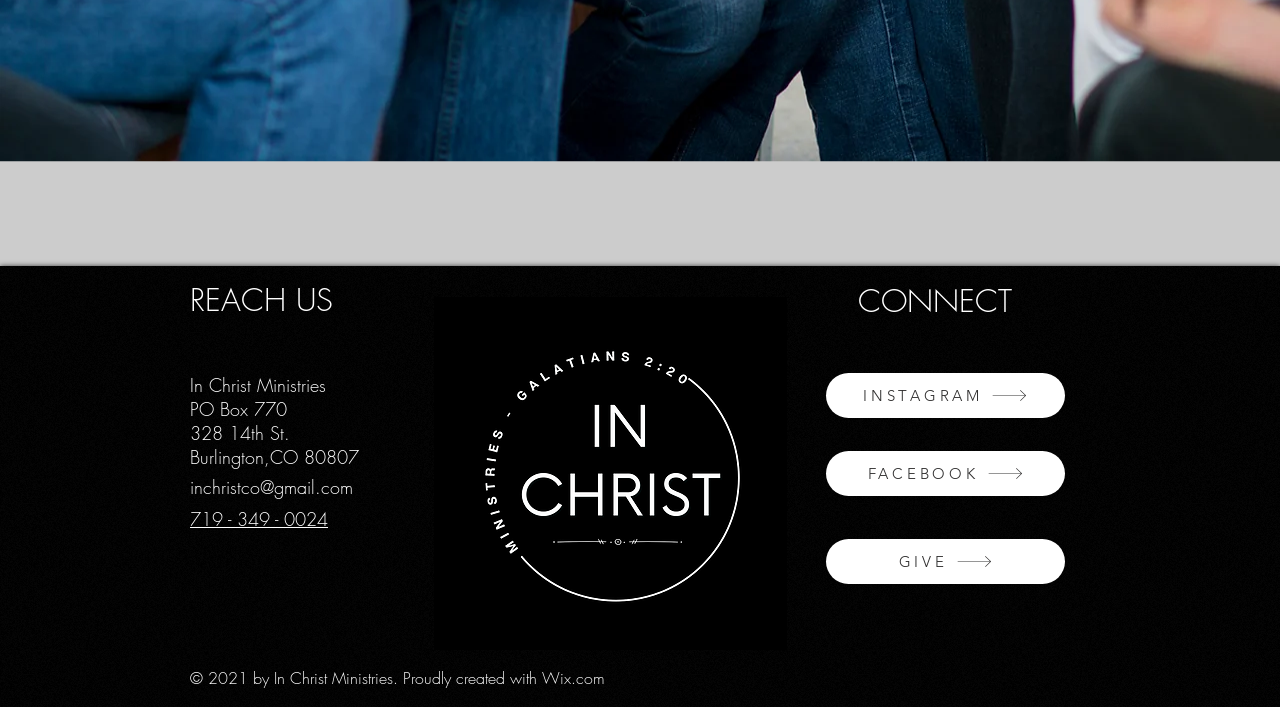Respond to the question below with a single word or phrase:
What is the copyright year of the website?

2021